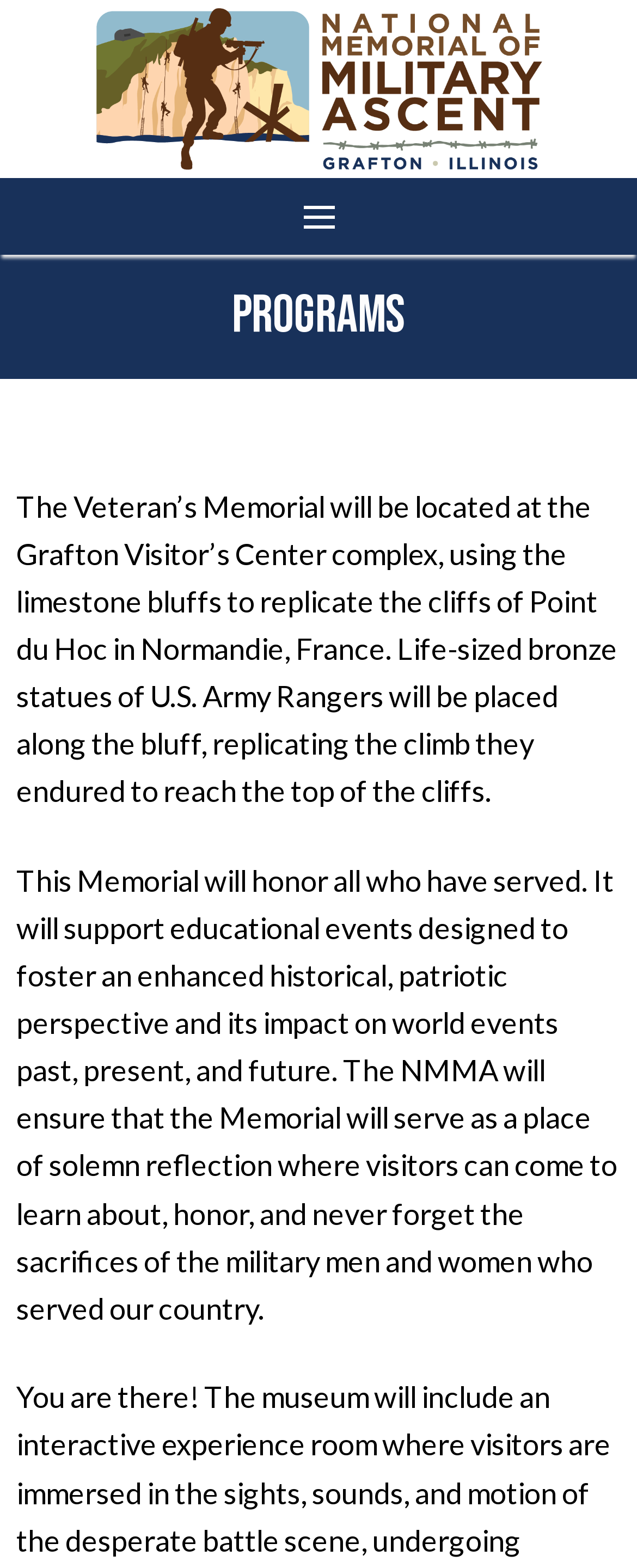Please specify the bounding box coordinates of the clickable region necessary for completing the following instruction: "Click the 'Home' link". The coordinates must consist of four float numbers between 0 and 1, i.e., [left, top, right, bottom].

[0.0, 0.232, 1.0, 0.289]